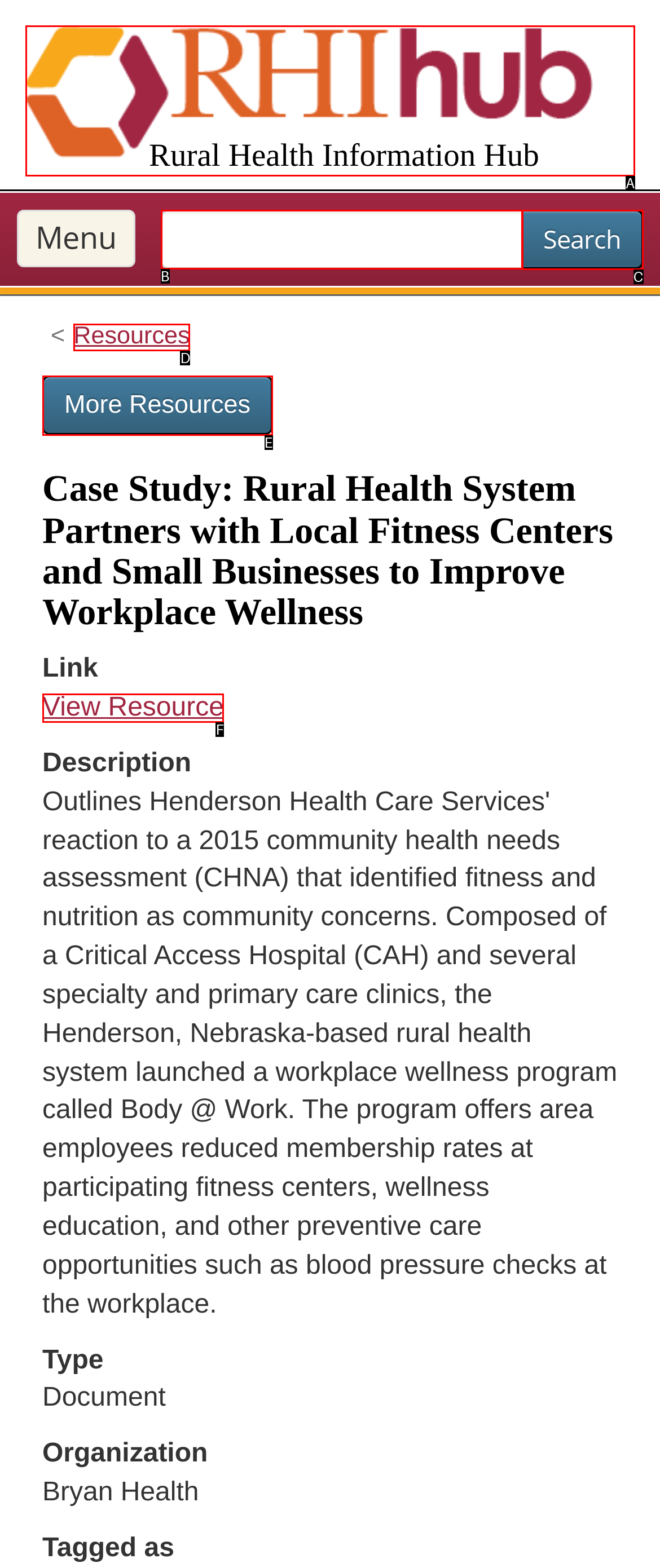Given the description: More Resources, identify the matching option. Answer with the corresponding letter.

E